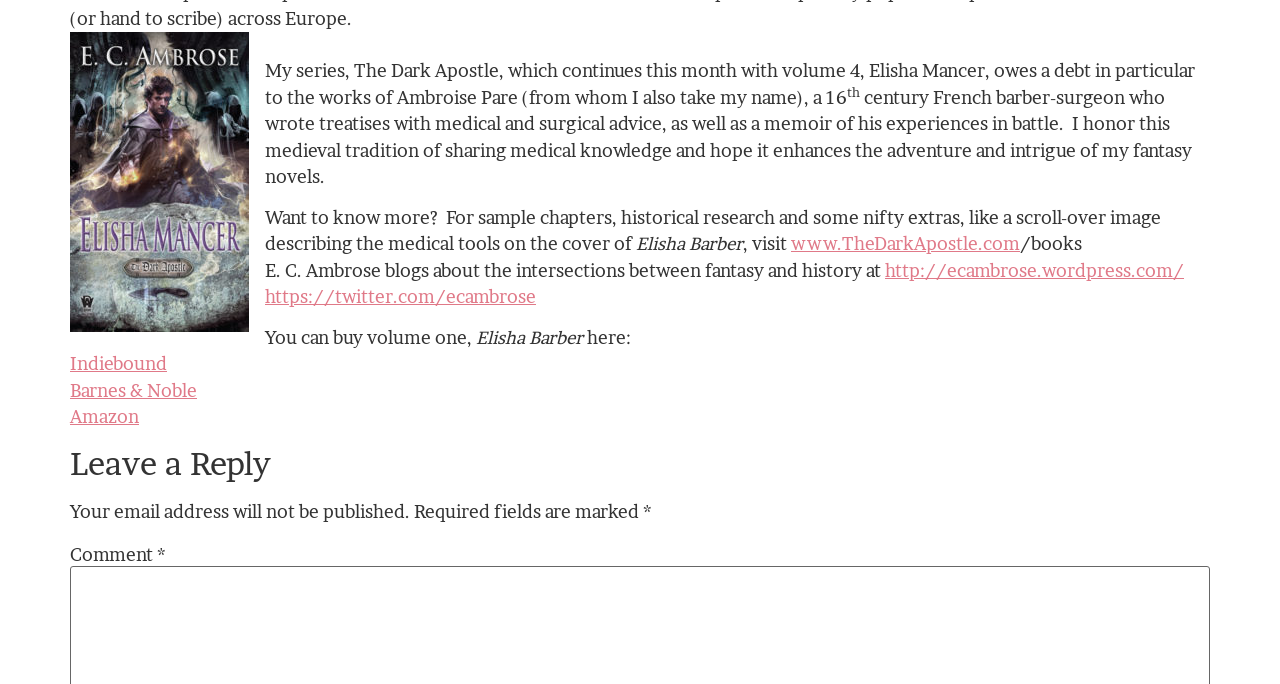Using details from the image, please answer the following question comprehensively:
How many links are there to buy the book?

There are three links provided to buy the book: Indiebound, Barnes & Noble, and Amazon.